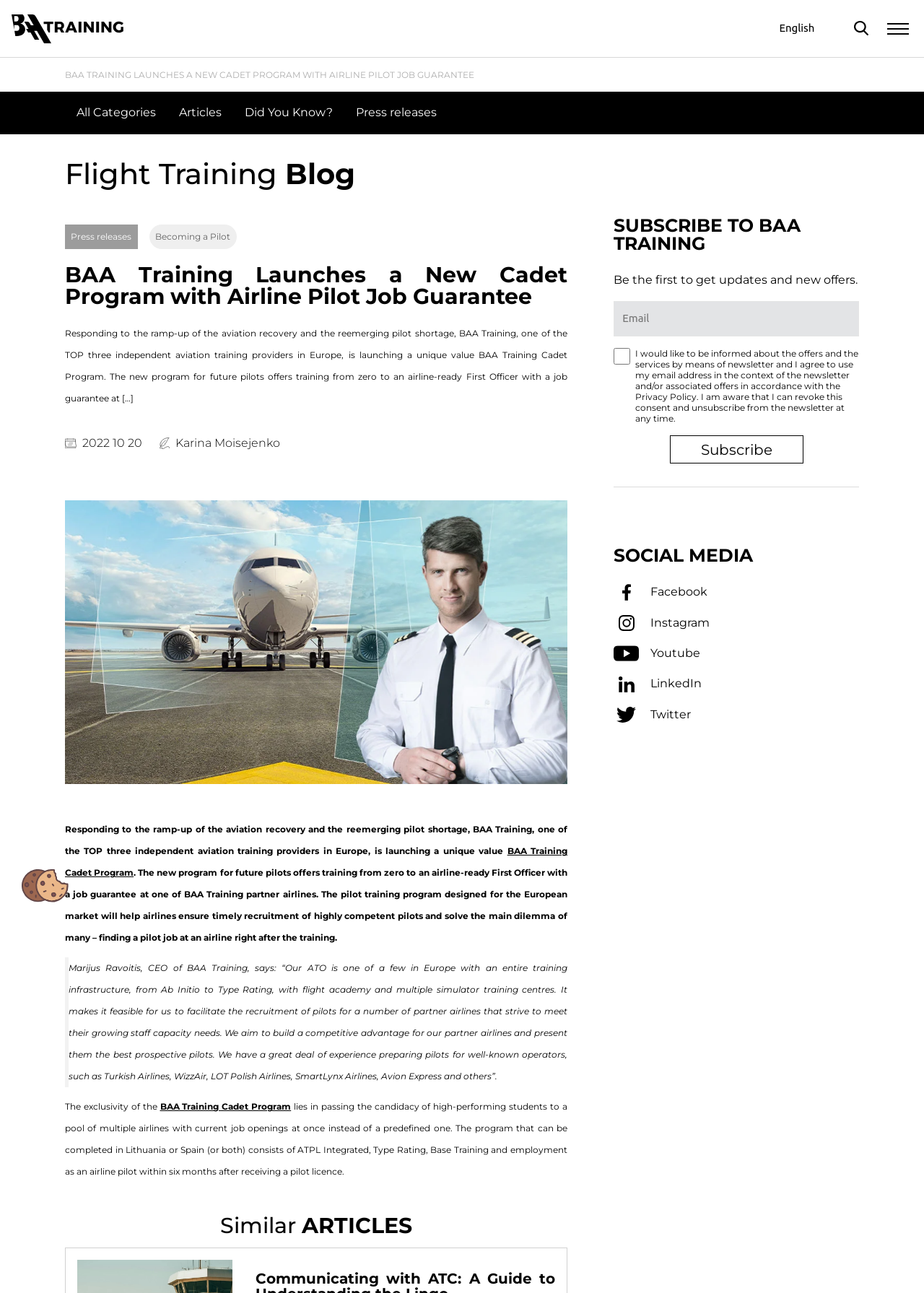What is the position of the 'Search button' on the webpage?
Give a detailed and exhaustive answer to the question.

The position of the 'Search button' can be determined by analyzing the bounding box coordinates of the element, which are [0.916, 0.011, 0.948, 0.033]. This indicates that the button is located at the top right corner of the webpage.